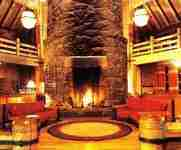Provide a thorough and detailed caption for the image.

The image showcases a cozy lodge interior, featuring a grand stone fireplace that serves as the focal point of the room. Surrounded by comfortable seating areas, the warm ambiance is enhanced by soft lighting emanating from hanging fixtures. The architecture reflects a rustic charm, with wooden beams and a high ceiling creating an inviting atmosphere. This space is likely ideal for relaxation after a day of skiing or outdoor activities, aligning with the encouraging environment offered at Timberline, where families can gather and create lasting memories. The lodge is a perfect spot for guests attending the various summer ski race camps, providing a comfortable retreat in between training sessions.